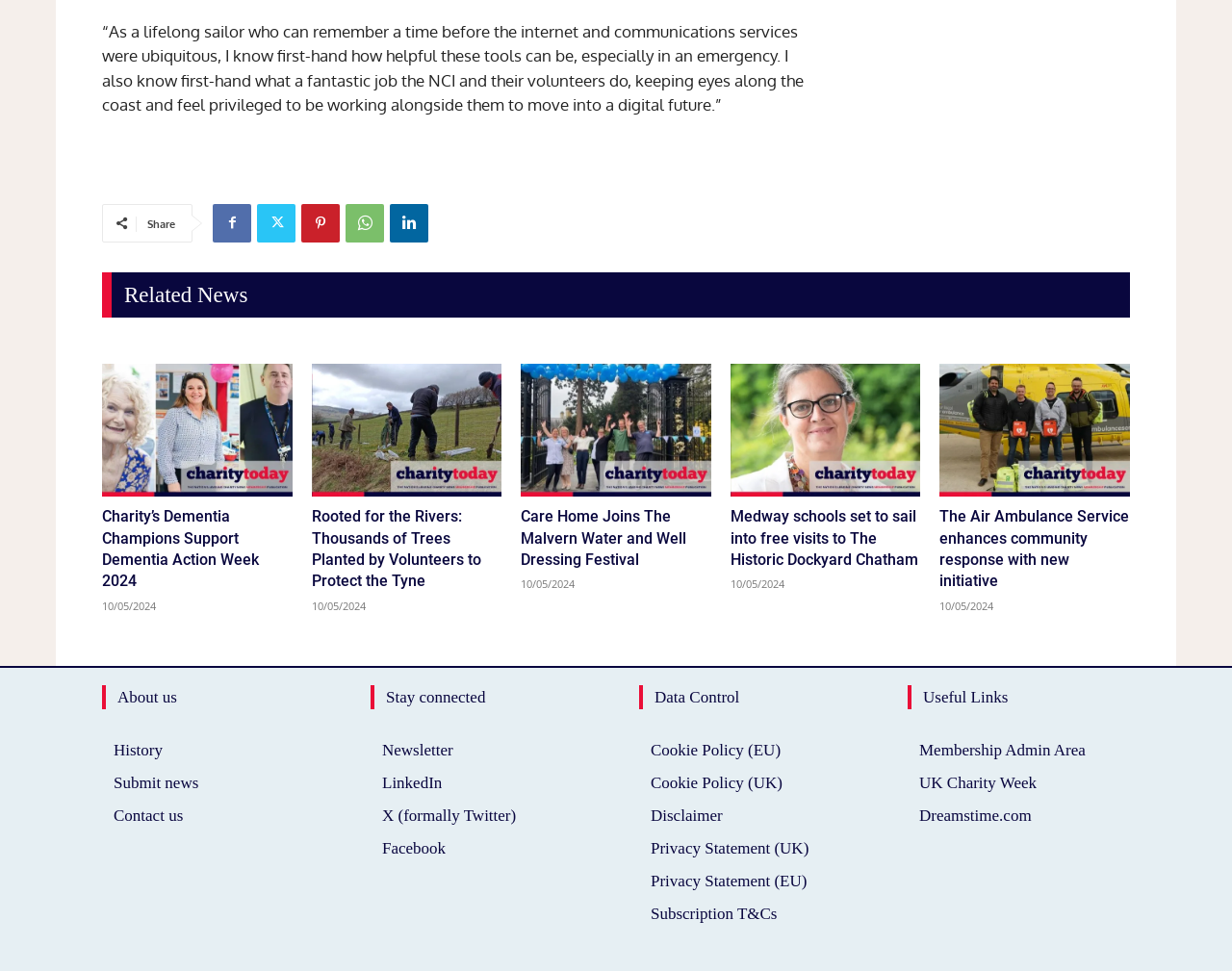What social media platforms are available for connection?
Utilize the image to construct a detailed and well-explained answer.

The webpage provides links to connect with the organization on social media platforms, including LinkedIn, X (formerly Twitter), and Facebook.